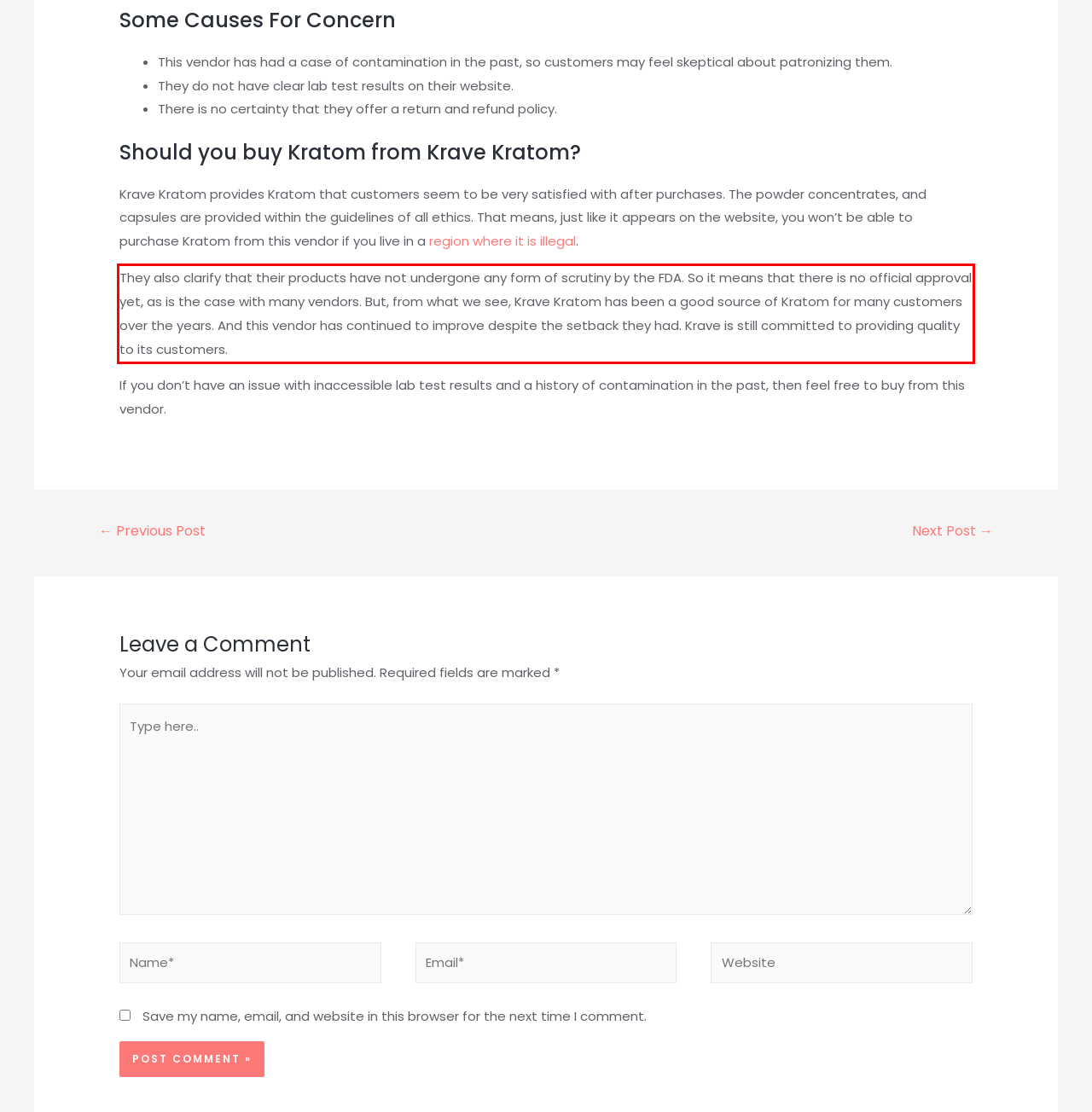Within the screenshot of the webpage, there is a red rectangle. Please recognize and generate the text content inside this red bounding box.

They also clarify that their products have not undergone any form of scrutiny by the FDA. So it means that there is no official approval yet, as is the case with many vendors. But, from what we see, Krave Kratom has been a good source of Kratom for many customers over the years. And this vendor has continued to improve despite the setback they had. Krave is still committed to providing quality to its customers.